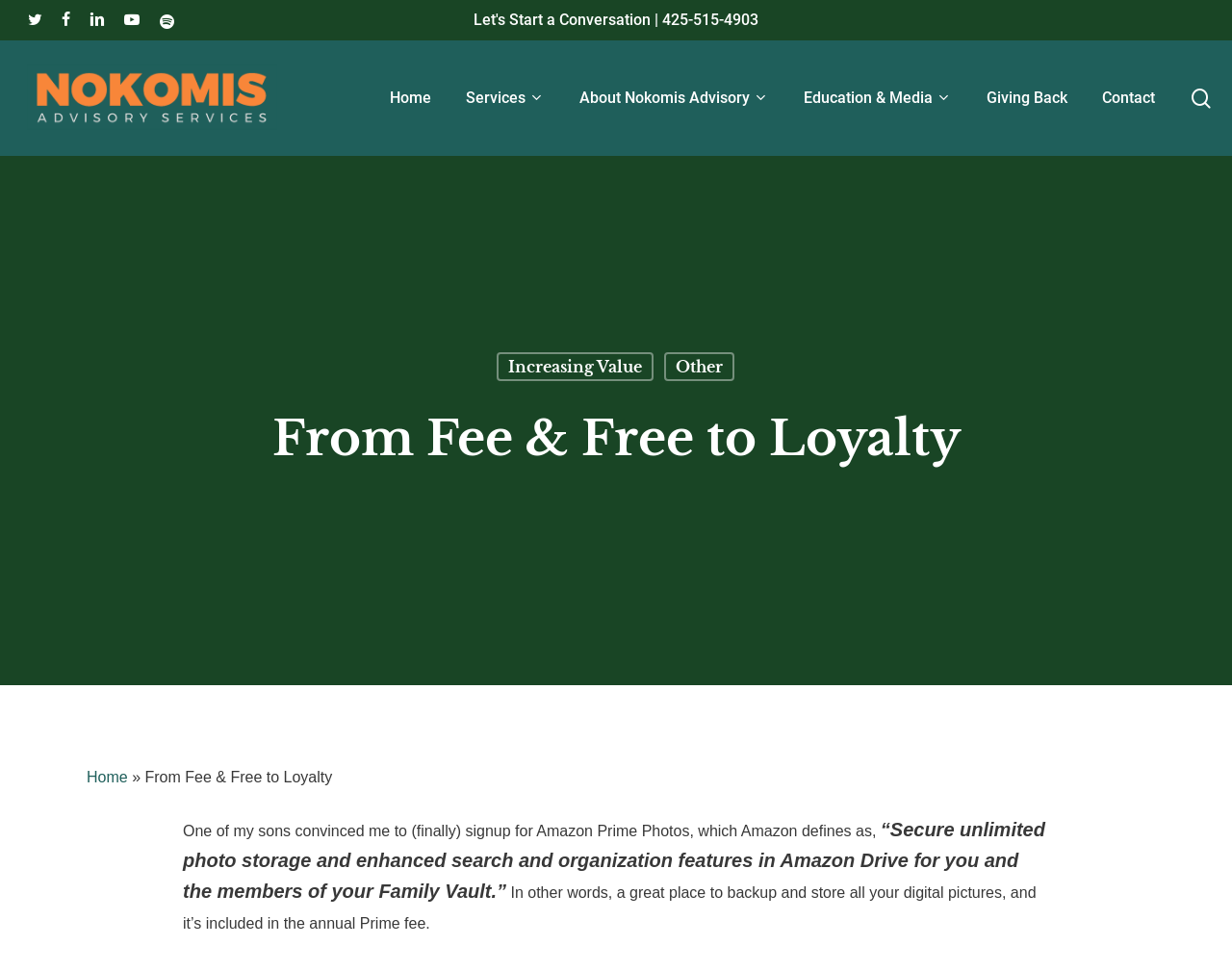What is the text on the search button?
Using the screenshot, give a one-word or short phrase answer.

Hit enter to search or ESC to close